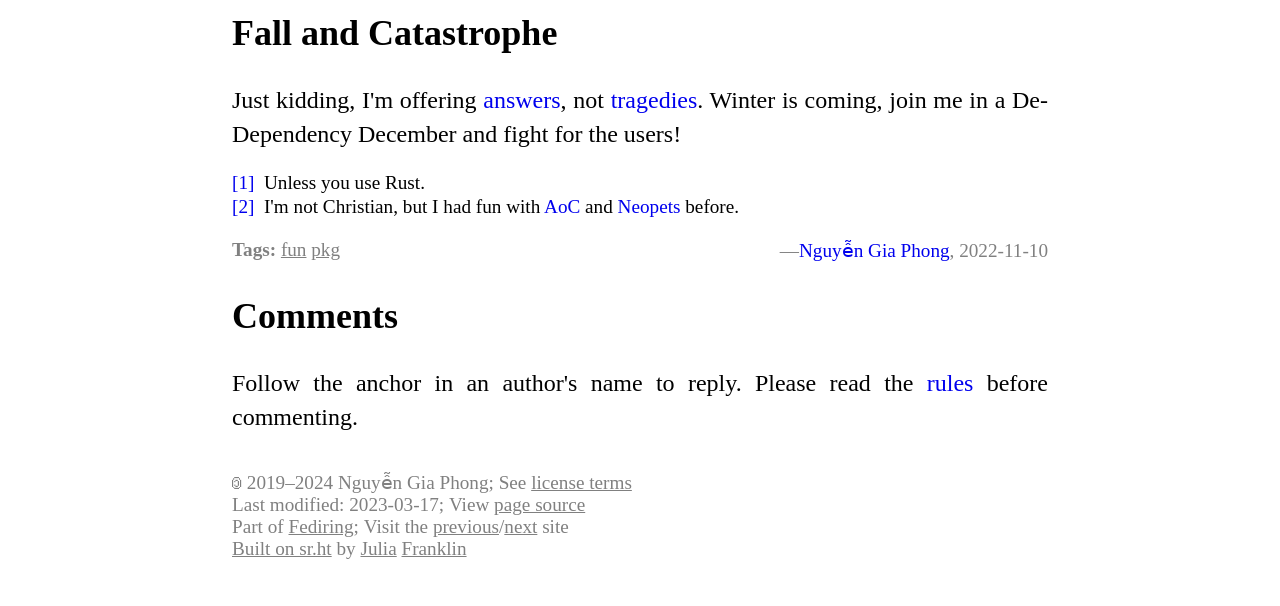Please identify the bounding box coordinates of the region to click in order to complete the task: "Read 'Comments'". The coordinates must be four float numbers between 0 and 1, specified as [left, top, right, bottom].

[0.181, 0.489, 0.311, 0.555]